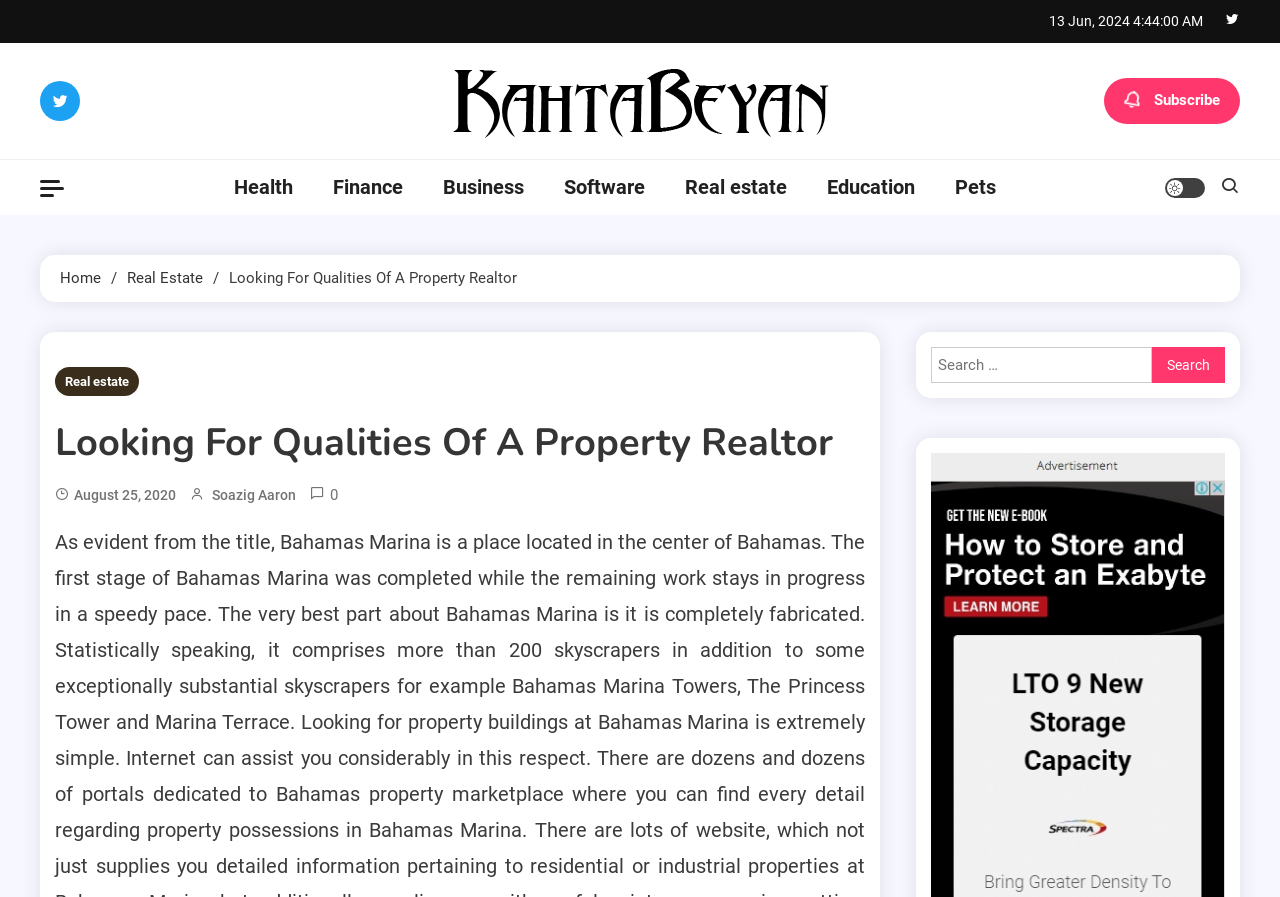Please identify the bounding box coordinates of the area that needs to be clicked to follow this instruction: "Search for something".

[0.727, 0.387, 0.957, 0.427]